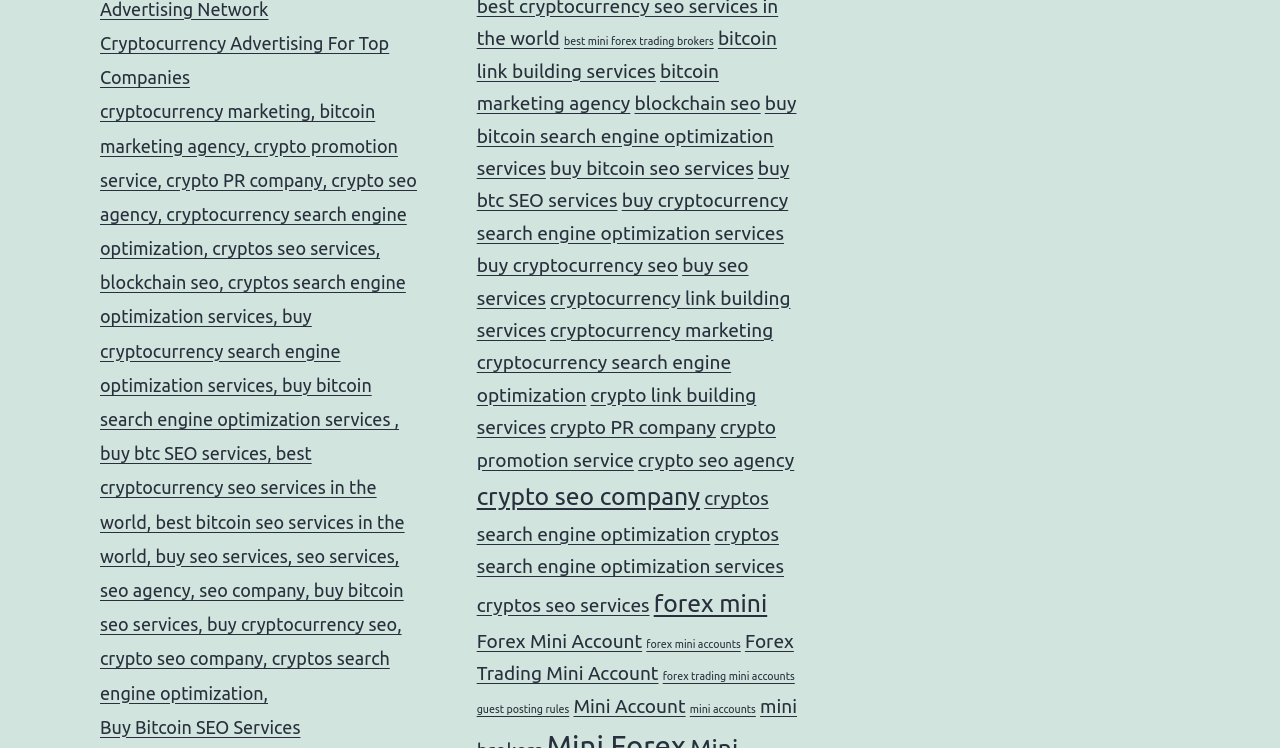Please find the bounding box coordinates of the element's region to be clicked to carry out this instruction: "Learn about bitcoin link building services".

[0.372, 0.037, 0.607, 0.109]